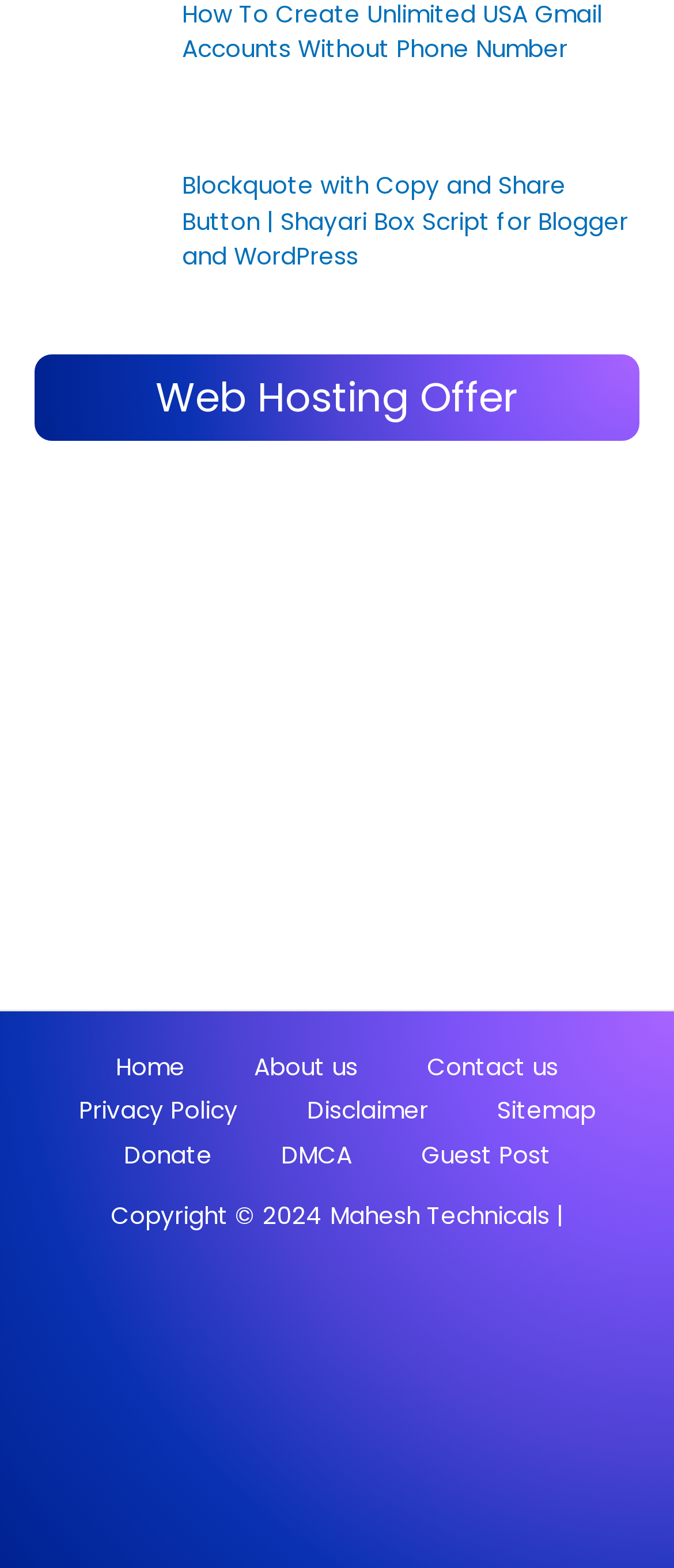Locate the UI element that matches the description Home in the webpage screenshot. Return the bounding box coordinates in the format (top-left x, top-left y, bottom-right x, bottom-right y), with values ranging from 0 to 1.

[0.121, 0.667, 0.326, 0.695]